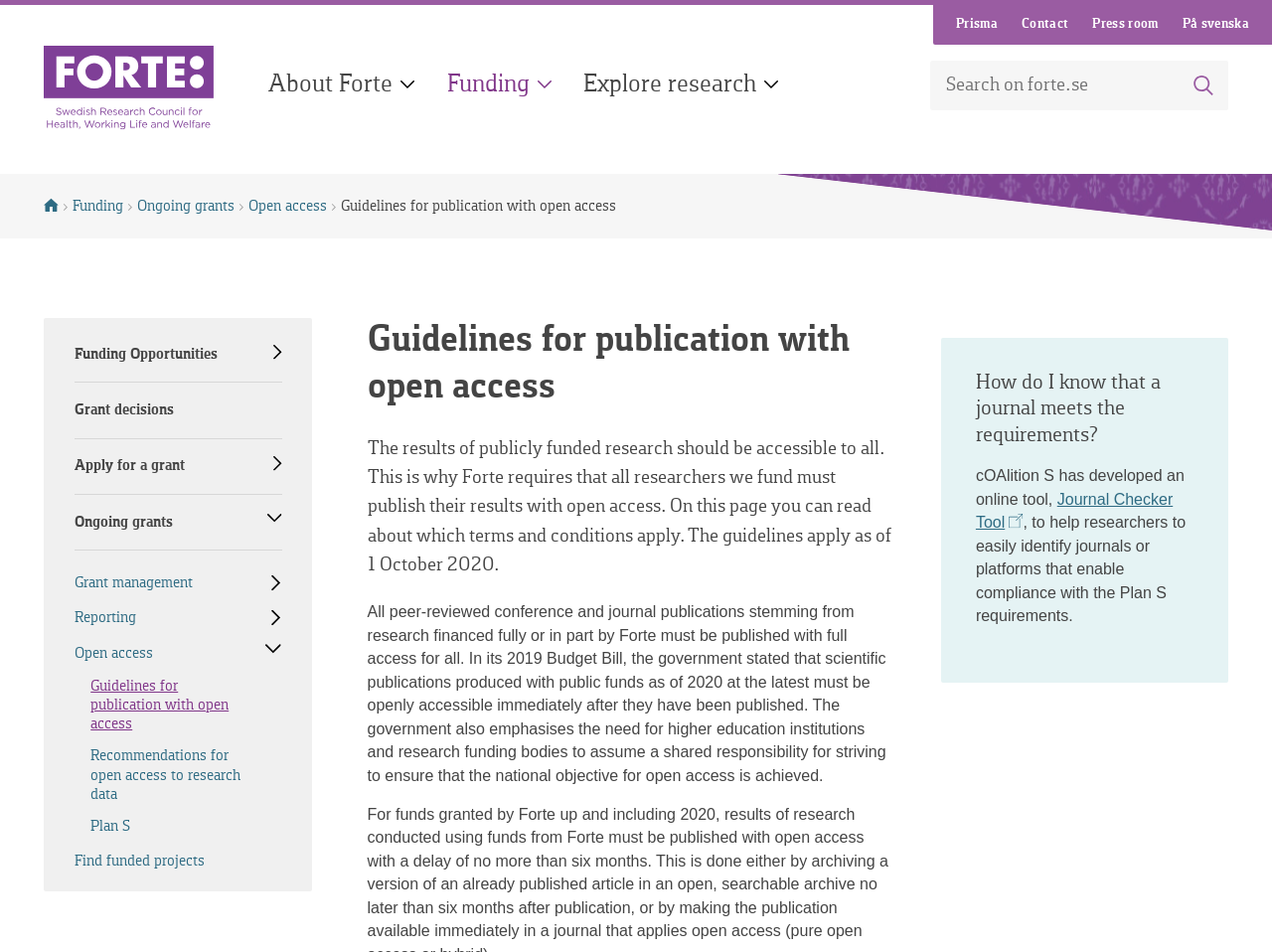Illustrate the webpage's structure and main components comprehensively.

The webpage is about the guidelines for publication with open access on the Forte website. At the top left corner, there is a Forte logotype image. Below it, there are two navigation menus, one for secondary links and another for primary links. The primary links include "About Forte", "Funding", and "Explore research". 

On the top right corner, there is a search box with a search button. Below the search box, there is a breadcrumbs navigation menu showing the current page's location in the website hierarchy. The current page is "Guidelines for publication with open access" under "Funding" and "Open access".

The main content of the page is divided into several sections. The first section explains the guidelines for publication with open access, stating that all peer-reviewed conference and journal publications stemming from research financed fully or in part by Forte must be published with full access for all. 

Below this section, there are several links to related information, including "Funding Opportunities", "Grant decisions", "Apply for a grant", and "Grant management". 

Further down, there is a section with a heading "Related information" that provides more details on how to know if a journal meets the requirements for open access. This section includes a link to the Journal Checker Tool.

At the very bottom of the page, there is a footer section, but it does not contain any visible content.